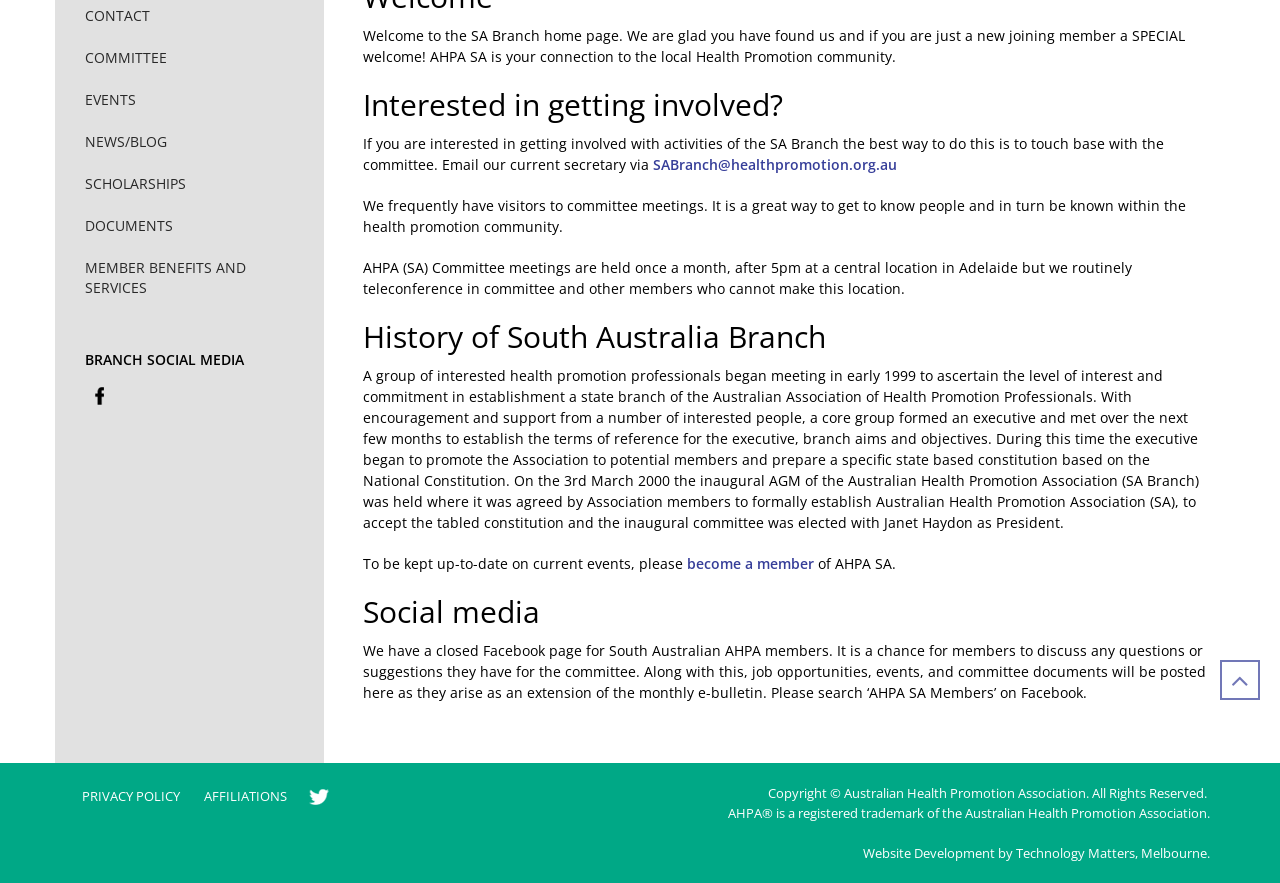Using the webpage screenshot, locate the HTML element that fits the following description and provide its bounding box: "SABranch@healthpromotion.org.au".

[0.51, 0.176, 0.7, 0.197]